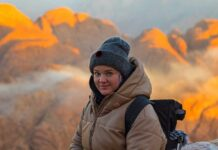From the details in the image, provide a thorough response to the question: What colors are the mountains in the background?

The mountains in the background are richly colored in shades of orange and gold, which provides a beautiful contrast to the cool colors of the woman's attire and the mist that gently drapes over the terrain, enhancing the serene atmosphere of the outdoor setting.